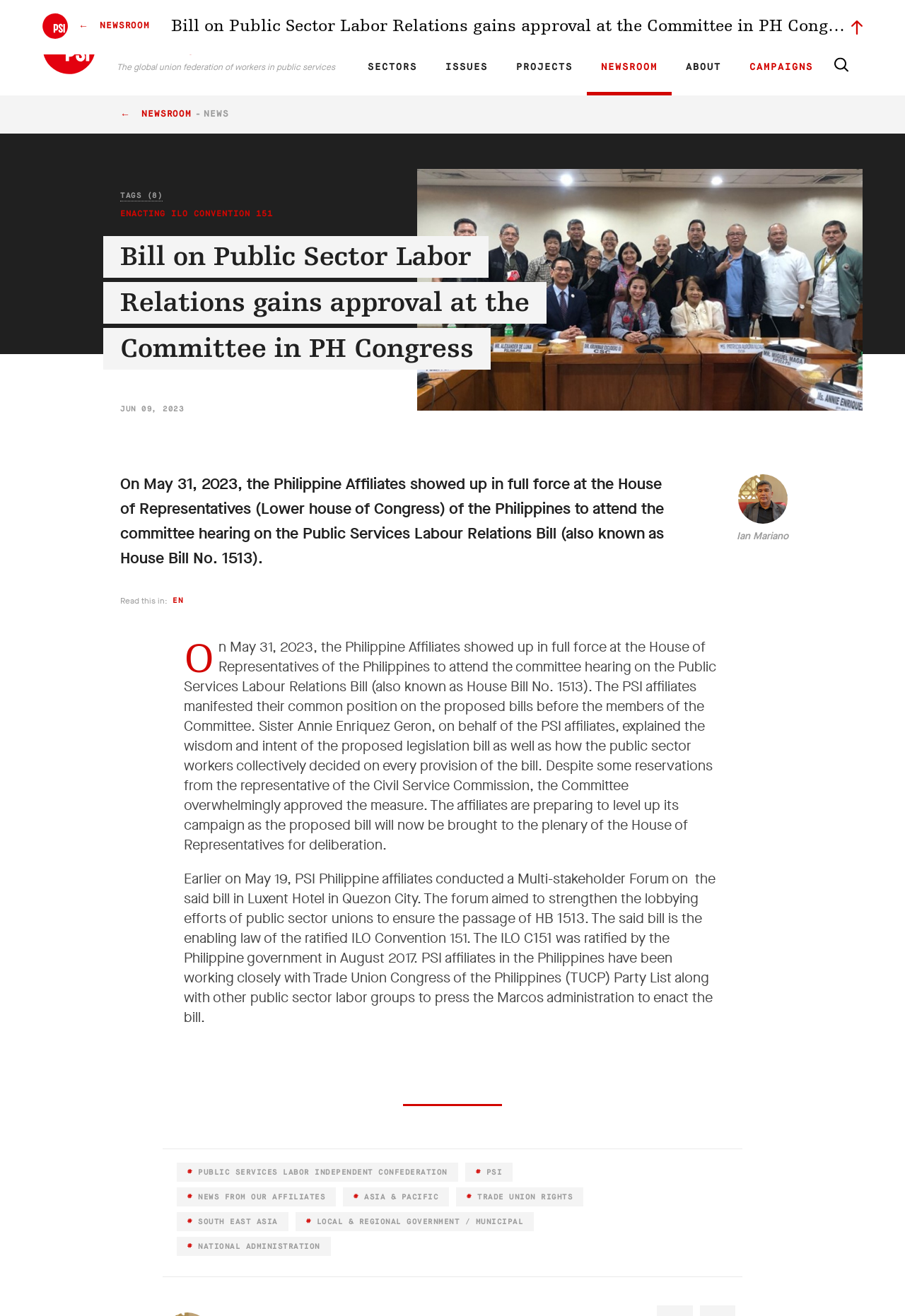Pinpoint the bounding box coordinates of the clickable area necessary to execute the following instruction: "Search by keyword". The coordinates should be given as four float numbers between 0 and 1, namely [left, top, right, bottom].

[0.914, 0.03, 0.955, 0.073]